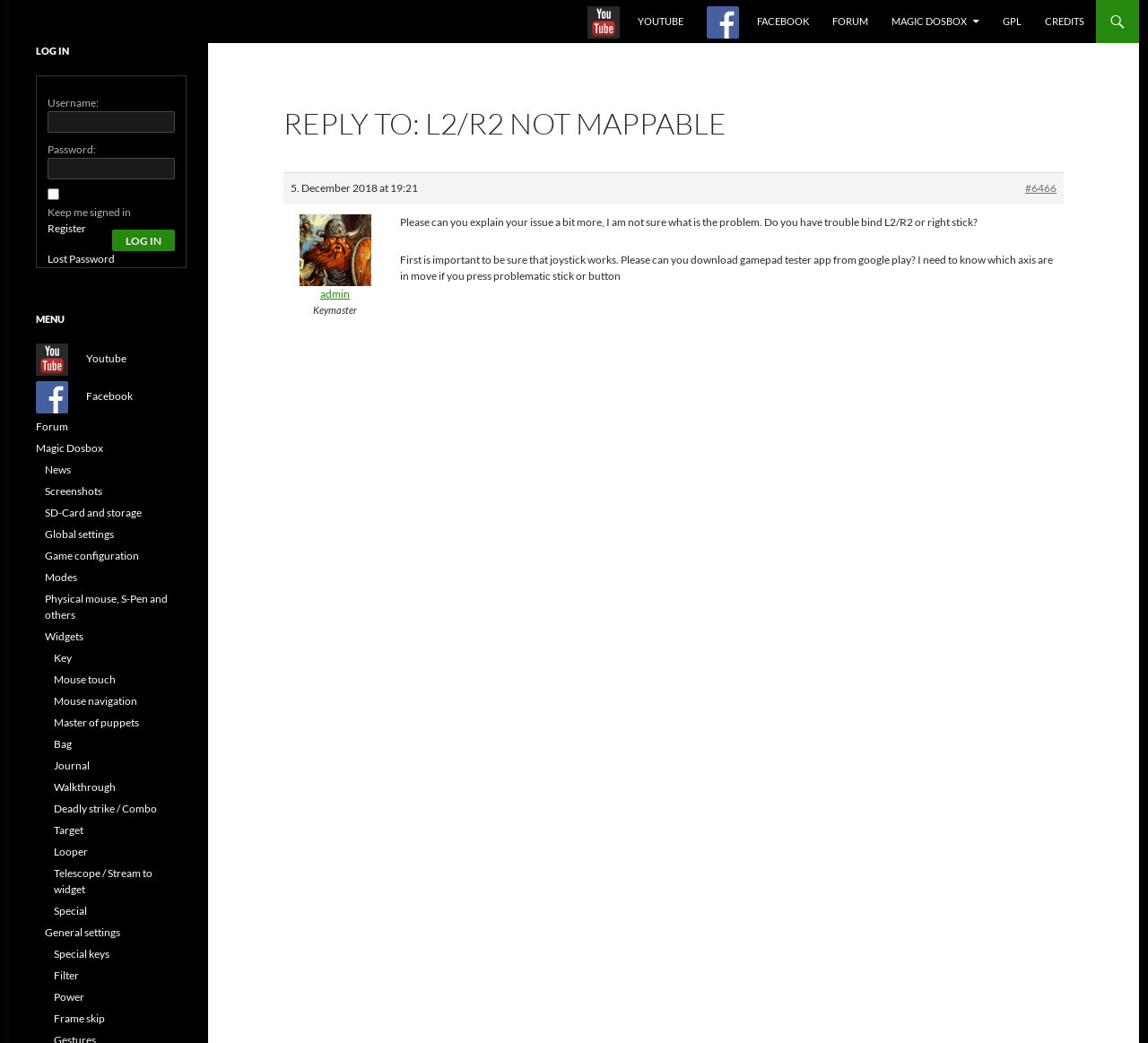Present a detailed account of what is displayed on the webpage.

This webpage appears to be a forum or discussion board related to Magic Dosbox, a gaming platform. At the top of the page, there are several links to social media platforms, including YouTube, Facebook, and a forum. Below these links, there is a main section that contains an article or discussion thread.

The article has a heading "REPLY TO: L2/R2 NOT MAPPABLE" and is dated December 5, 2018. The author, "admin", is asking the user to explain their issue with binding L2/R2 or the right stick. The author suggests downloading a gamepad tester app to diagnose the problem.

To the left of the main section, there is a sidebar with several headings, including "MagicDosbox (C) 2014 – 2021", "LOG IN", and "MENU". The "LOG IN" section contains a login form with fields for username and password, as well as links to register, lost password, and keep me signed in. The "MENU" section contains a list of links to various topics, including news, screenshots, SD-card and storage, global settings, game configuration, and more.

There are a total of 24 links in the "MENU" section, which suggests that the webpage is part of a larger website with many features and topics related to Magic Dosbox. The overall layout of the webpage is organized, with clear headings and concise text.